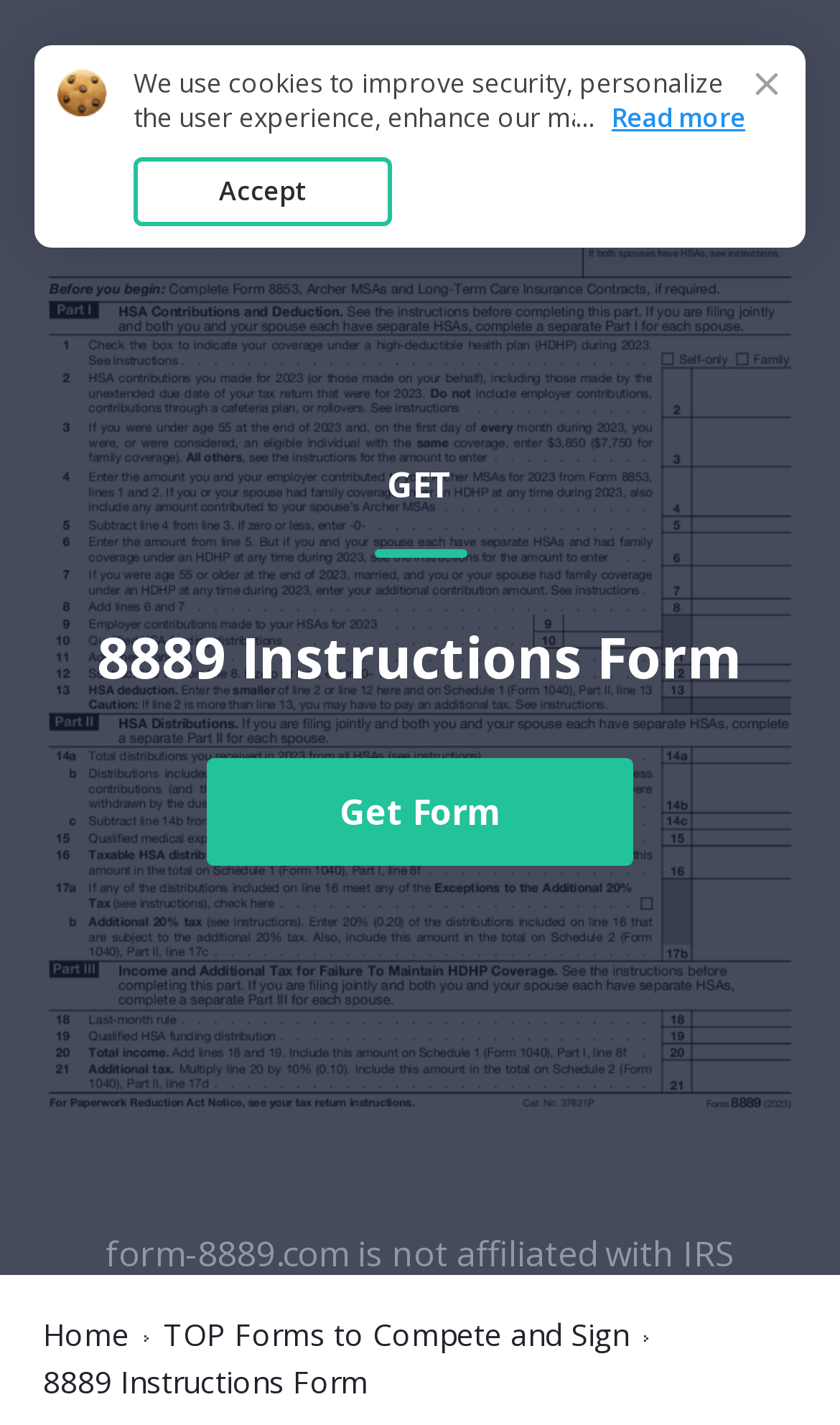Respond with a single word or short phrase to the following question: 
What is the name of the website?

form-8889.com